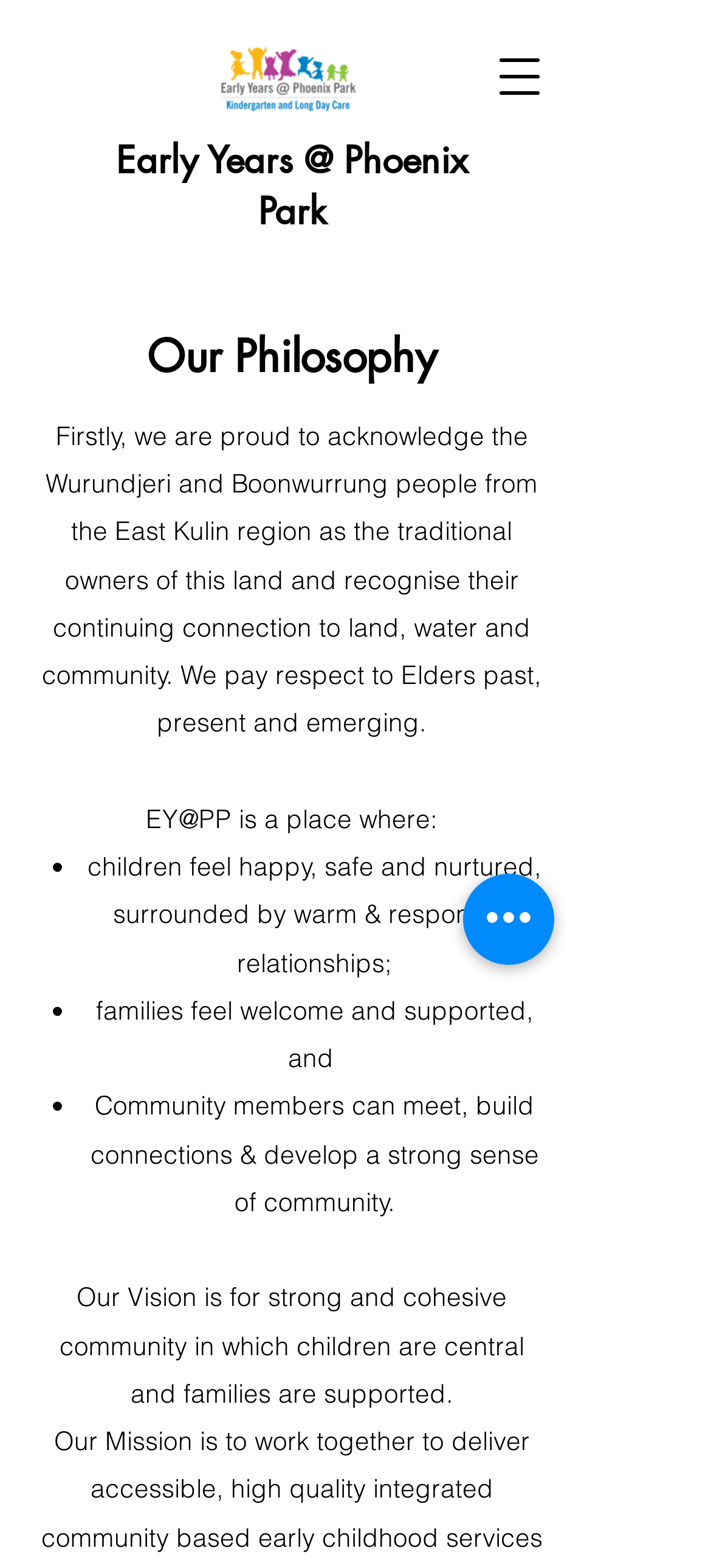Give an extensive and precise description of the webpage.

The webpage is about the "About Us" section of Early Years @ Phoenix Park. At the top left, there is a logo image of "Logo_edited.png" with a link to it. Next to the logo, there is a link to "Early Years @ Phoenix Park". 

On the top right, there is a button to "Open navigation menu". Below the logo and the link, there is a heading "Our Philosophy". 

Under the heading, there is a paragraph of text that acknowledges the traditional owners of the land and pays respect to Elders. 

Following this, there is a statement "EY@PP is a place where:" and then a list of three bullet points. The first bullet point describes a place where children feel happy, safe, and nurtured. The second bullet point describes a place where families feel welcome and supported. The third bullet point describes a place where community members can meet, build connections, and develop a strong sense of community. 

Below the list, there is a statement of the organization's vision, which is to have a strong and cohesive community in which children are central and families are supported. 

On the bottom right, there is a button for "Quick actions".